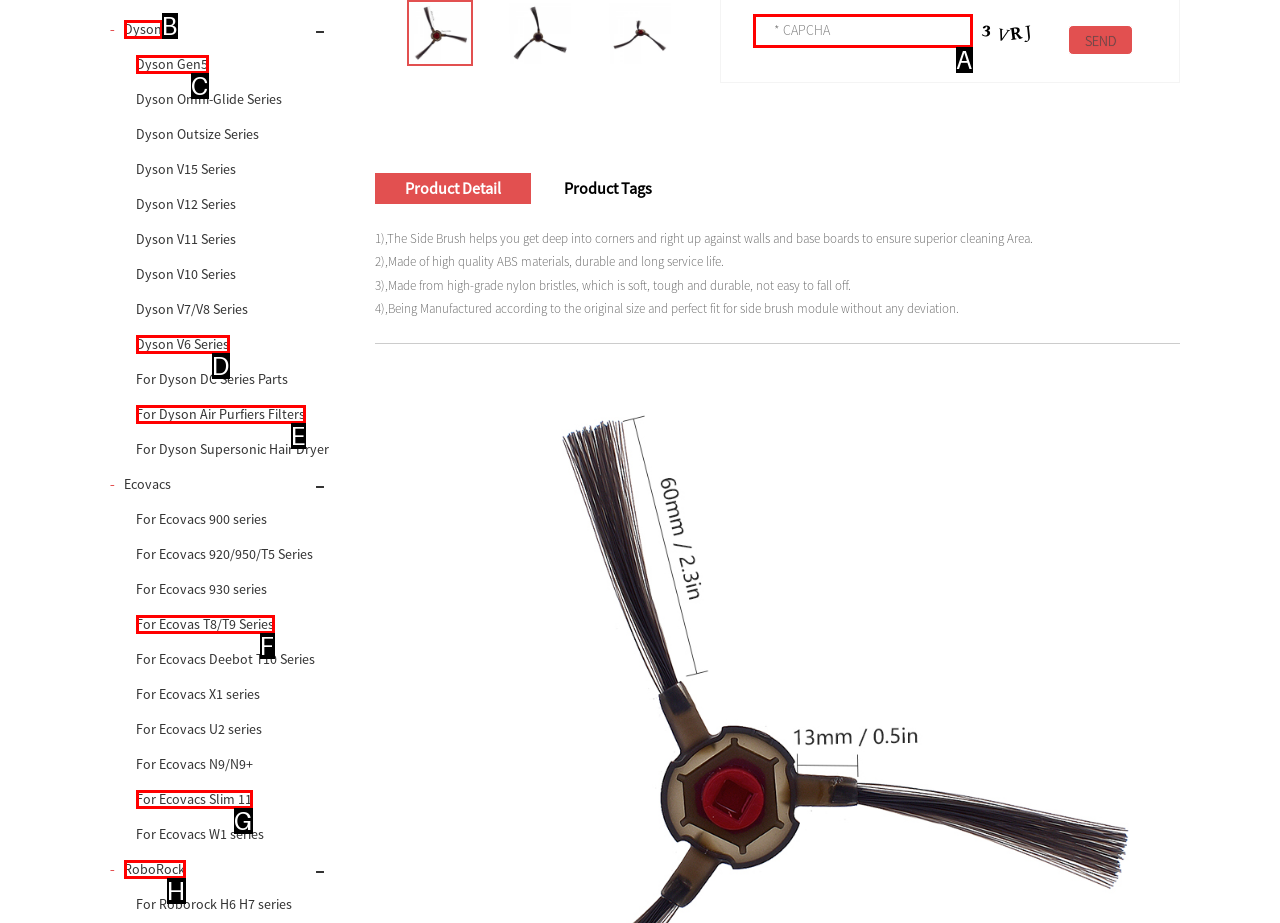Based on the description: Support Team, select the HTML element that best fits. Reply with the letter of the correct choice from the options given.

None